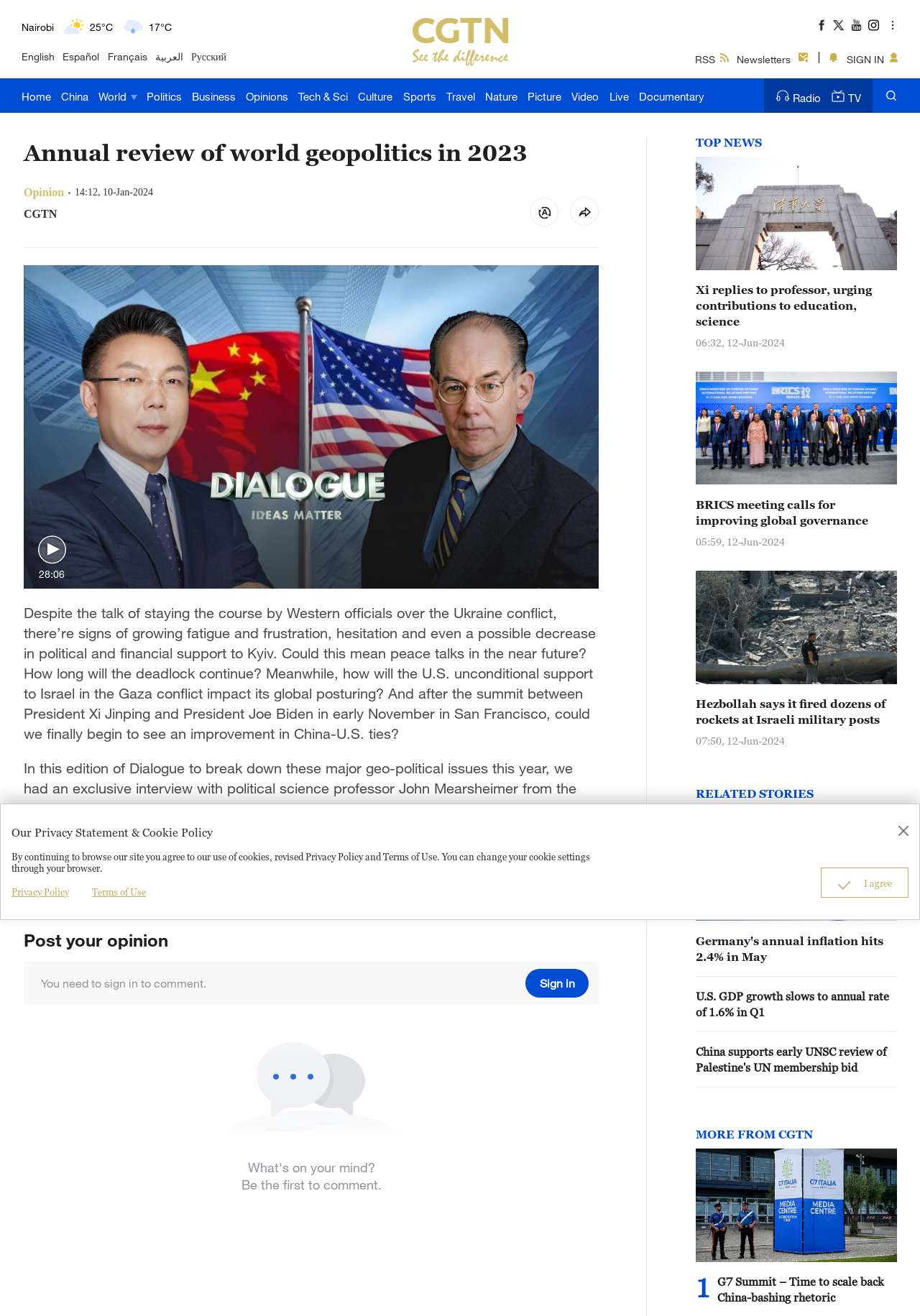Identify the bounding box for the given UI element using the description provided. Coordinates should be in the format (top-left x, top-left y, bottom-right x, bottom-right y) and must be between 0 and 1. Here is the description: parent_node: 28:06

[0.039, 0.406, 0.074, 0.43]